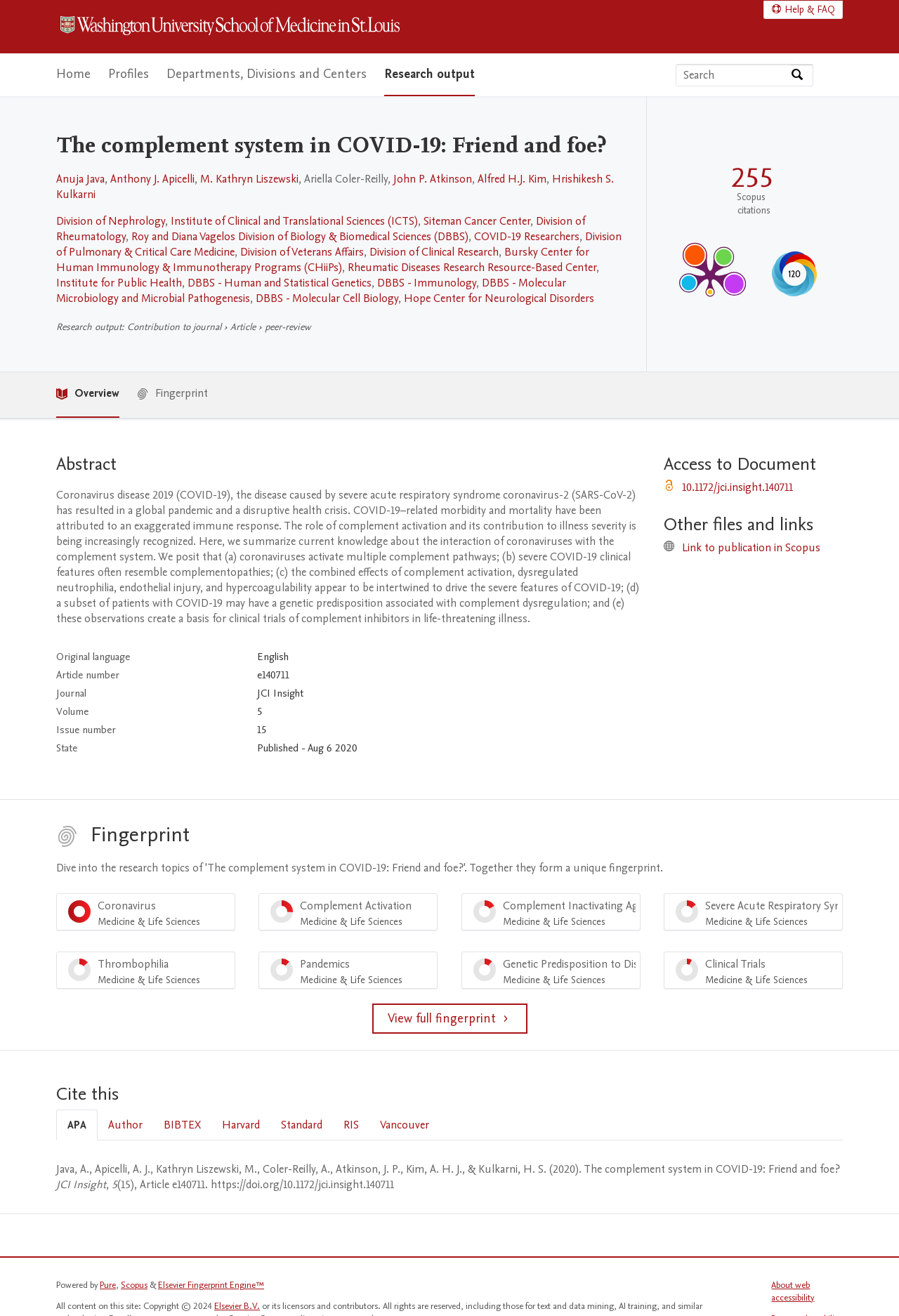Locate the UI element described as follows: "Elsevier Fingerprint Engine™". Return the bounding box coordinates as four float numbers between 0 and 1 in the order [left, top, right, bottom].

[0.176, 0.972, 0.294, 0.982]